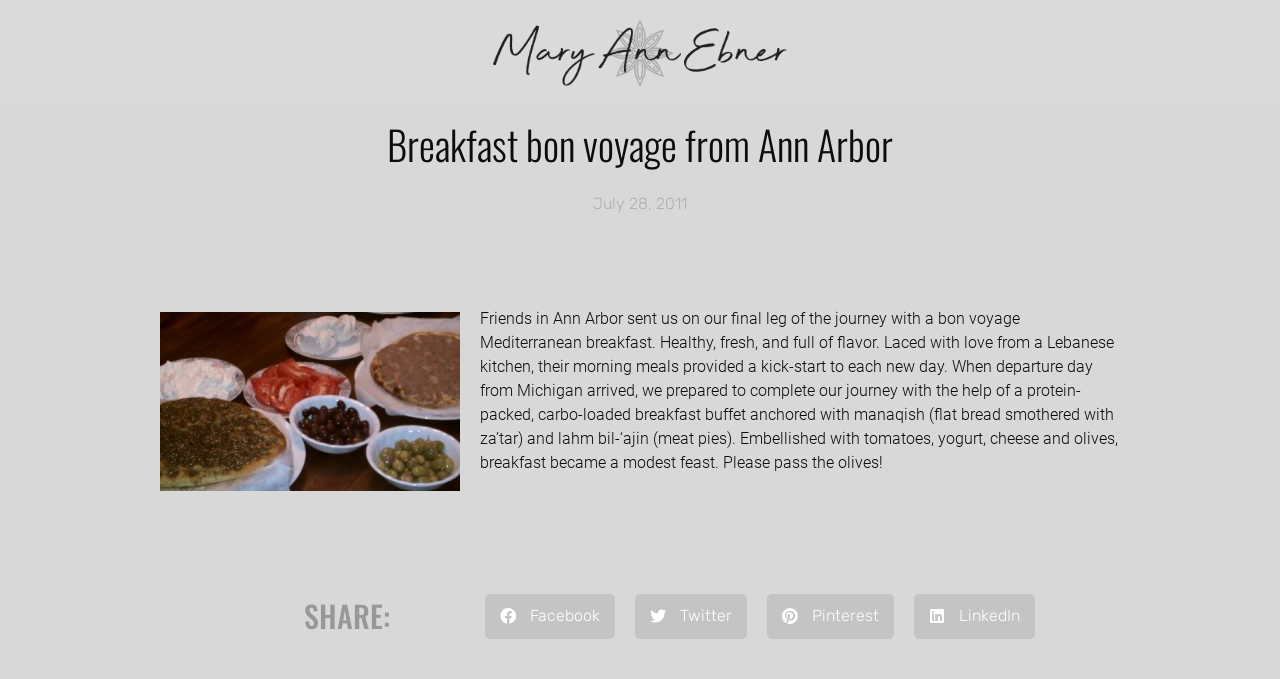Respond to the question below with a single word or phrase:
What type of breakfast is described?

Mediterranean